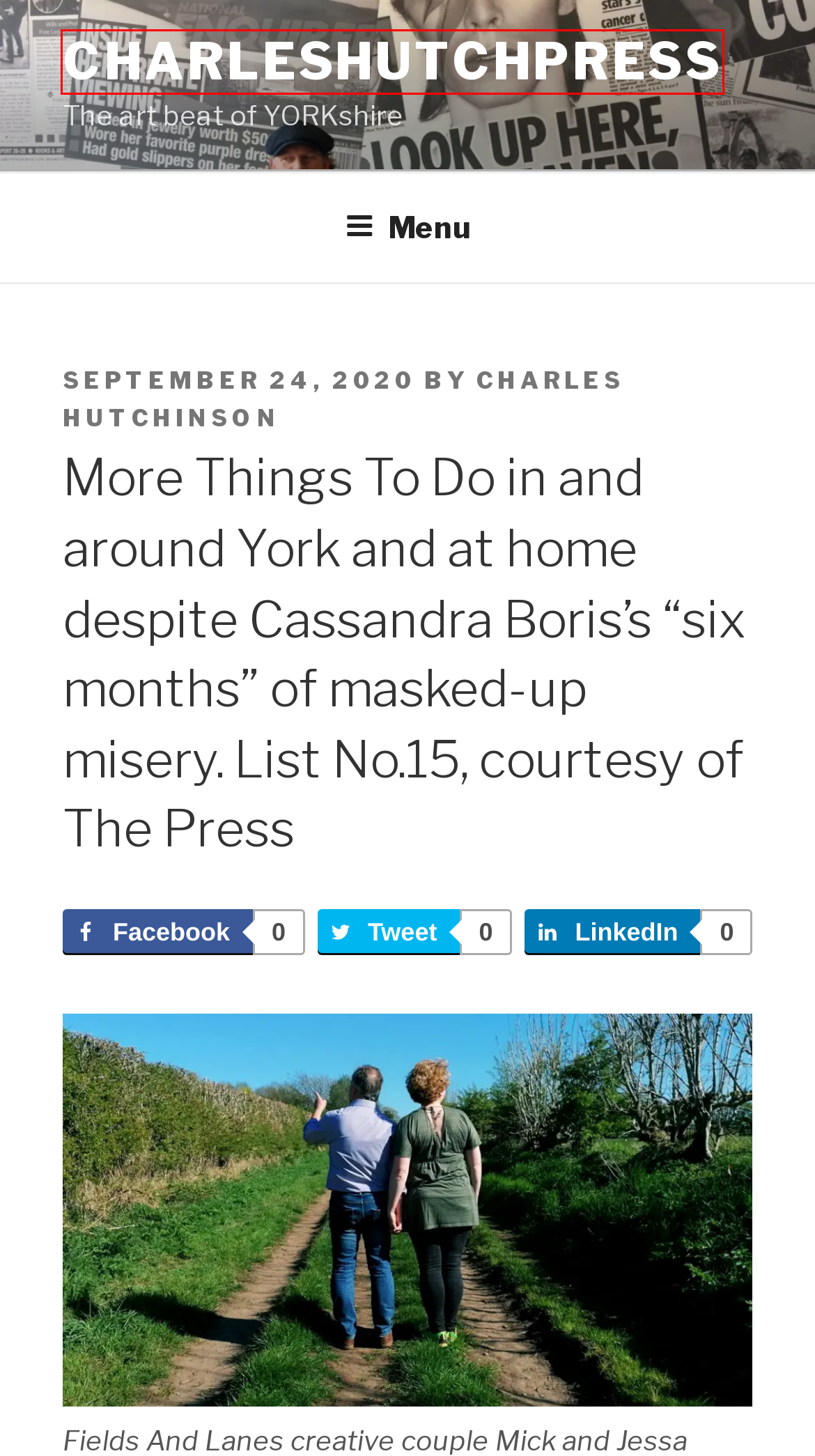Examine the screenshot of the webpage, which includes a red bounding box around an element. Choose the best matching webpage description for the page that will be displayed after clicking the element inside the red bounding box. Here are the candidates:
A. York Printmakers Archives - charleshutchpress
B. Clannad Archives - charleshutchpress
C. Holgate Gallery Archives - charleshutchpress
D. Justin Moorhouse Archives - charleshutchpress
E. Jessa and Mick Liversidge Archives - charleshutchpress
F. Theatre Archives - charleshutchpress
G. Home - charleshutchpress
H. Three Men In A Boat Archives - charleshutchpress

G